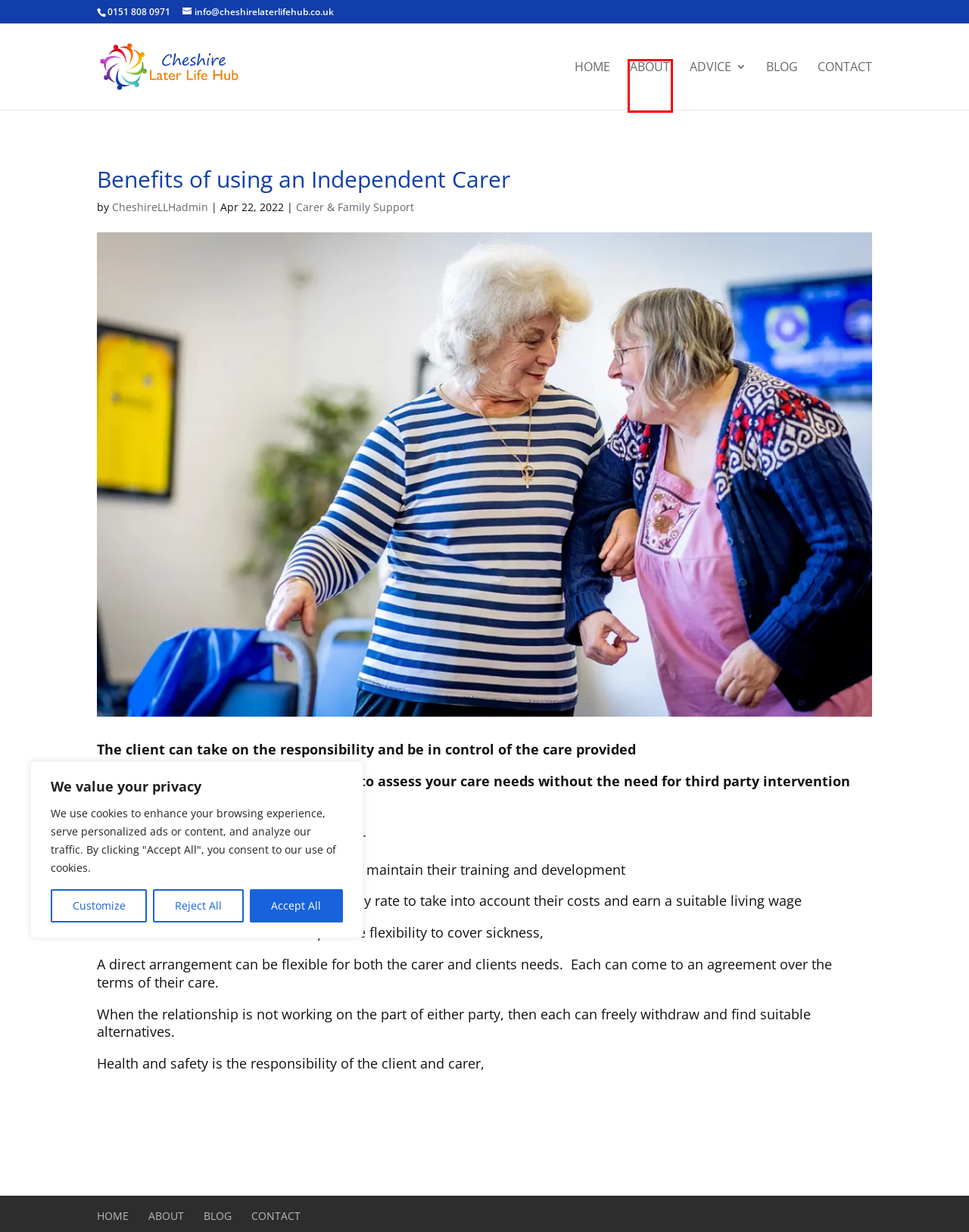Consider the screenshot of a webpage with a red bounding box and select the webpage description that best describes the new page that appears after clicking the element inside the red box. Here are the candidates:
A. Carer & Family Support Archives - Cheshire Later Life Hub
B. Blog - Cheshire Later Life Hub
C. home - Sam Hollis Web Design
D. Home - Cheshire Later Life Hub
E. CheshireLLHadmin, Author at Cheshire Later Life Hub
F. Privacy Policy - Cheshire Later Life Hub
G. Contact - Cheshire Later Life Hub
H. About - Cheshire Later Life Hub

H